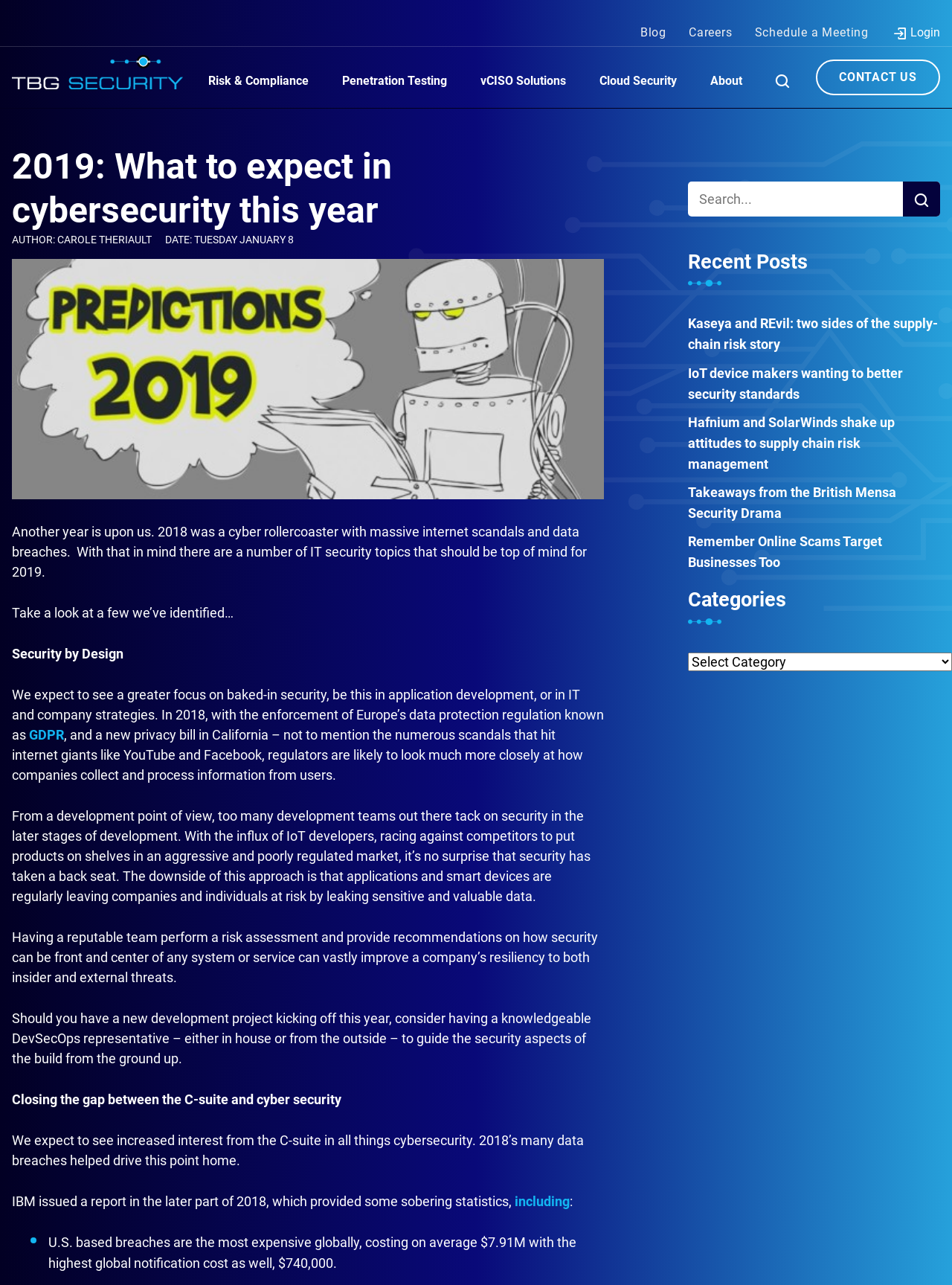Can you find and generate the webpage's heading?

2019: What to expect in cybersecurity this year